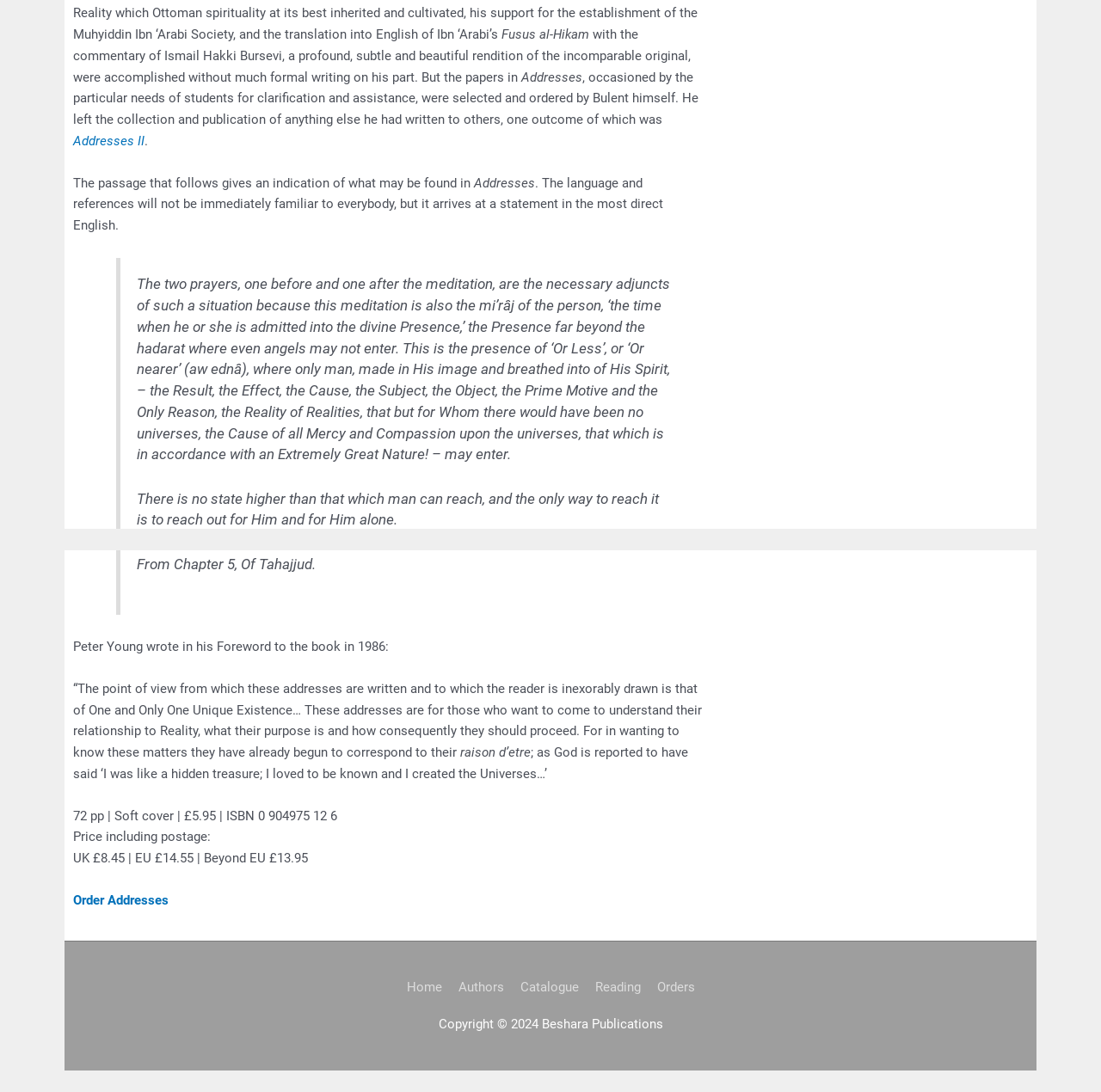Determine the bounding box for the UI element described here: "Addresses II".

[0.066, 0.122, 0.131, 0.136]